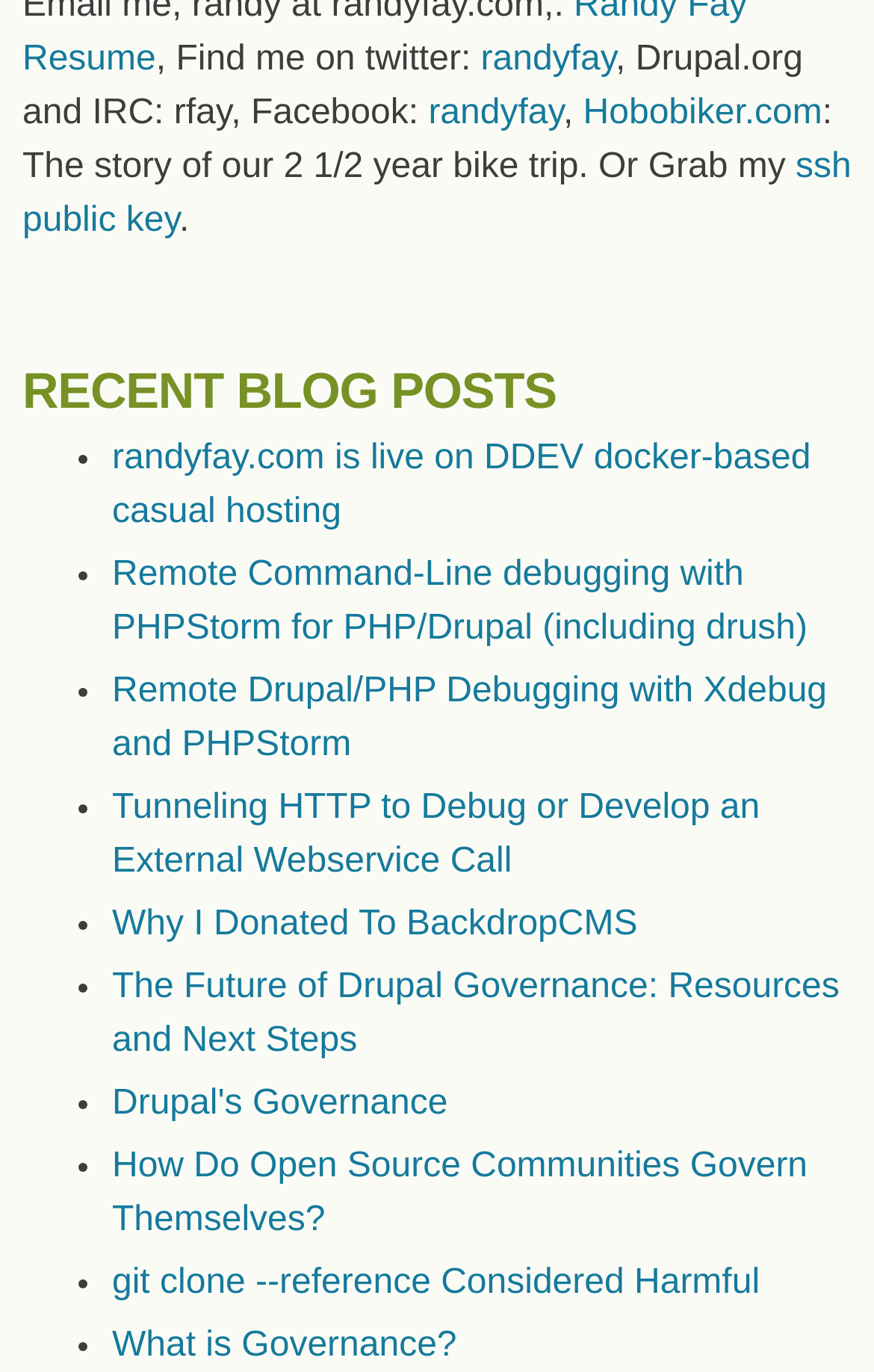Please find the bounding box for the UI component described as follows: "Drupal's Governance".

[0.128, 0.791, 0.512, 0.819]